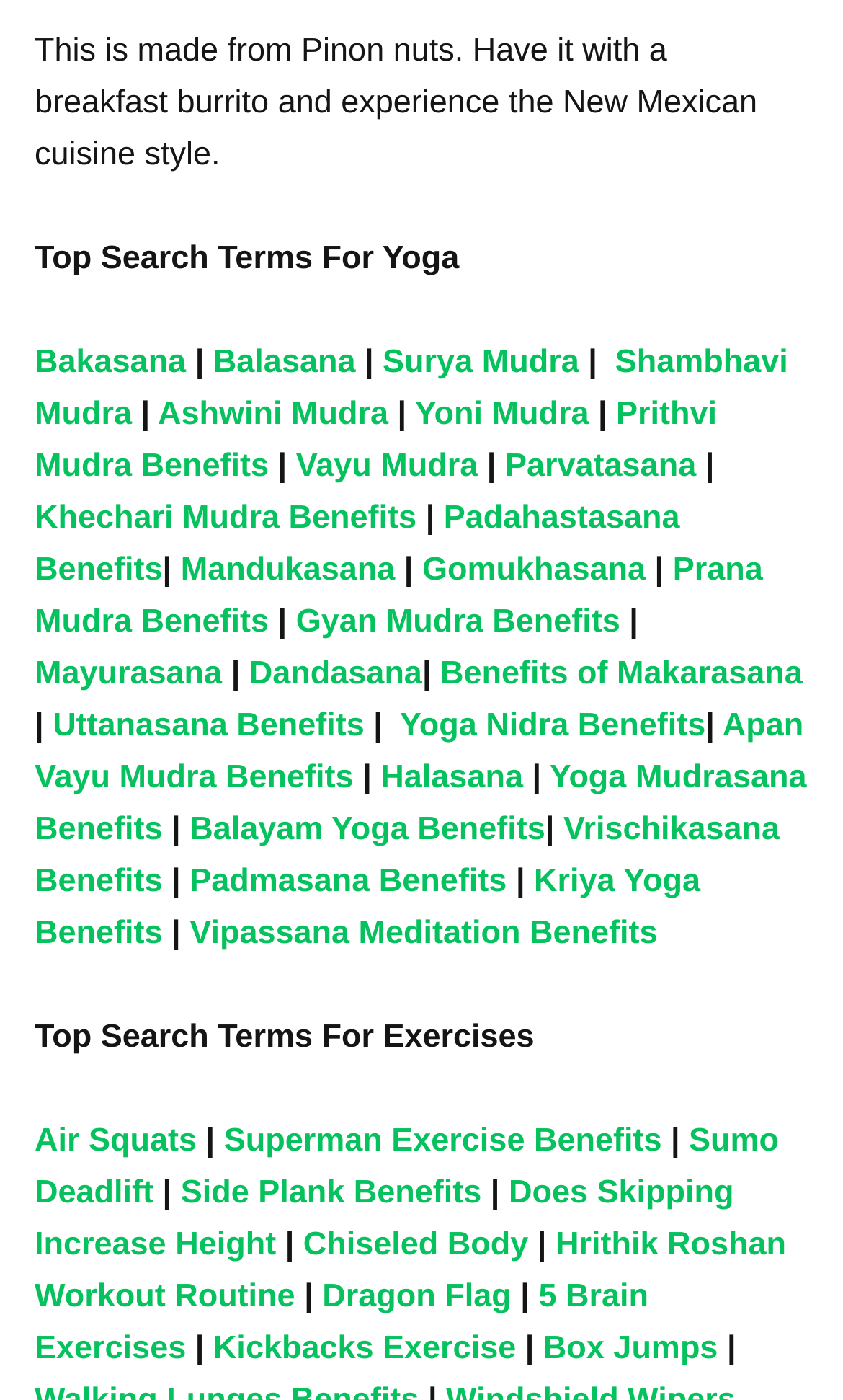Using the webpage screenshot and the element description Parvatasana, determine the bounding box coordinates. Specify the coordinates in the format (top-left x, top-left y, bottom-right x, bottom-right y) with values ranging from 0 to 1.

[0.599, 0.32, 0.826, 0.346]